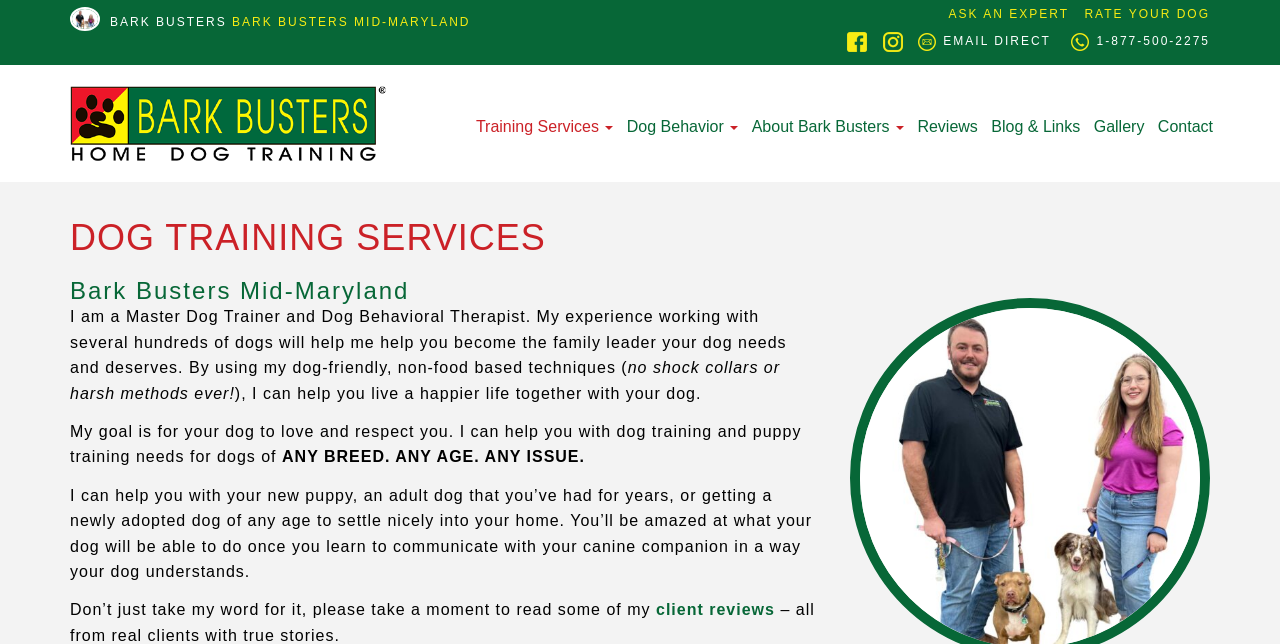Analyze the image and provide a detailed answer to the question: What is the goal of the dog trainer?

The goal of the dog trainer can be found in the text on the webpage, which states 'My goal is for your dog to love and respect you.' This suggests that the trainer's objective is to help dog owners establish a strong, respectful relationship with their pets.